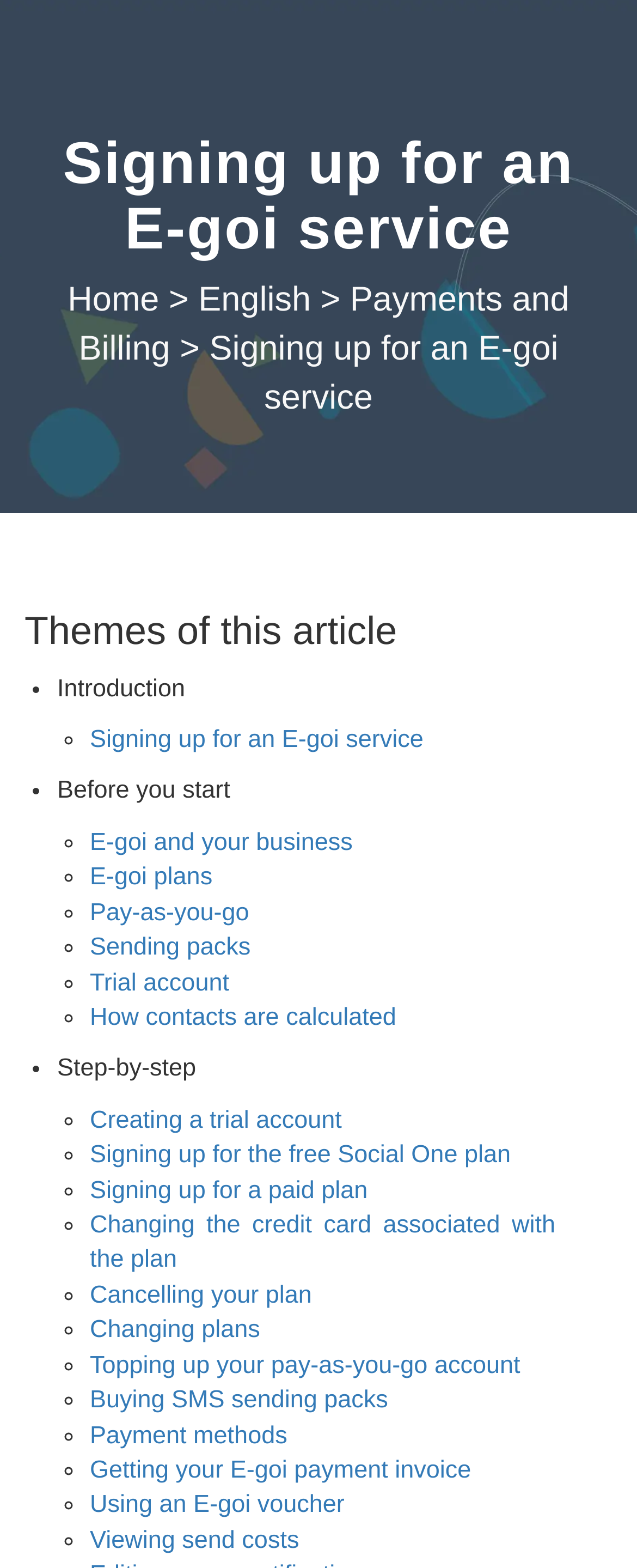Provide a brief response to the question below using one word or phrase:
What is the refund policy of E-goi?

Up to 30 days